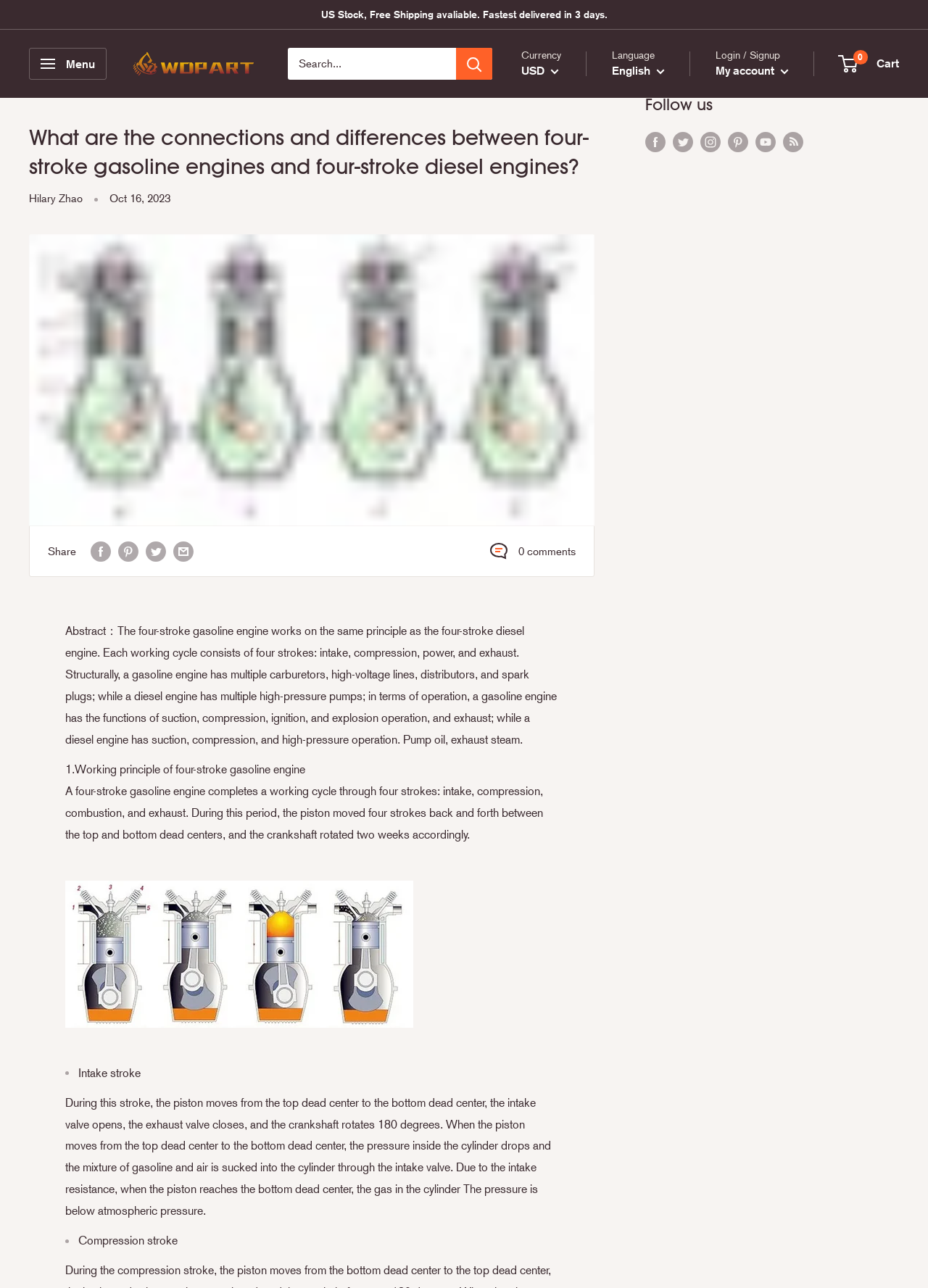Find the bounding box coordinates of the clickable element required to execute the following instruction: "Click on ABOUT US". Provide the coordinates as four float numbers between 0 and 1, i.e., [left, top, right, bottom].

None